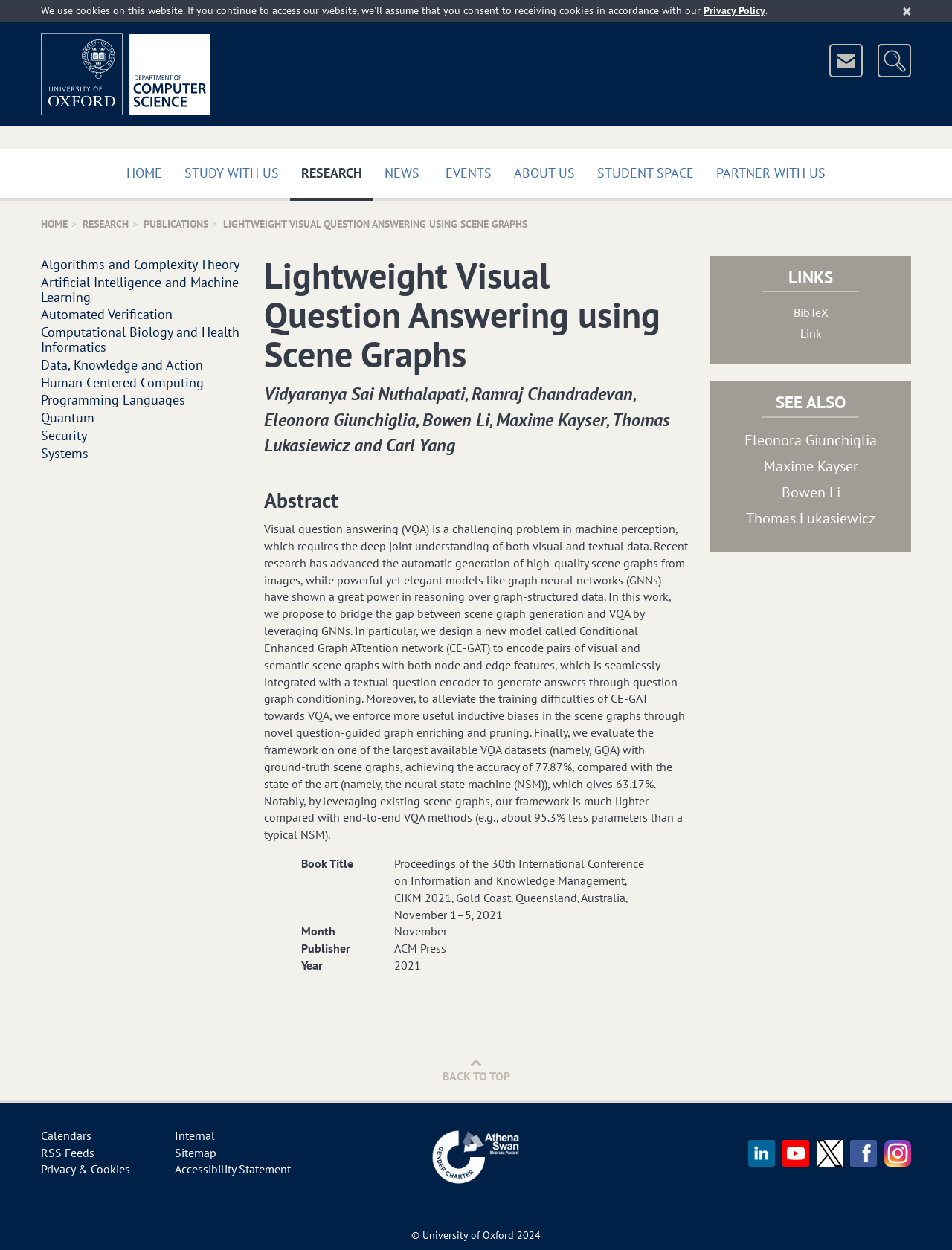What is the conference name where the publication was presented?
Refer to the image and respond with a one-word or short-phrase answer.

Proceedings of the 30th International Conference on Information and Knowledge Management